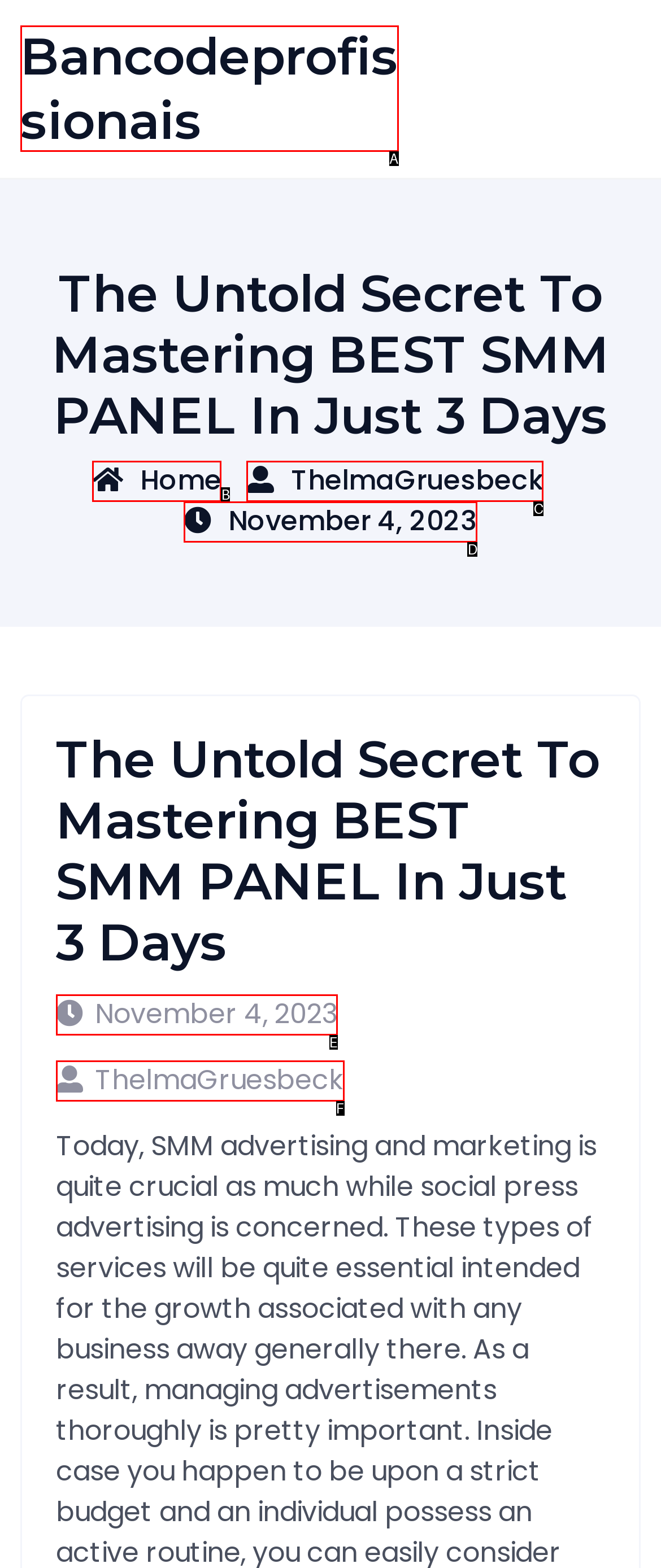From the provided choices, determine which option matches the description: November 4, 2023November 11, 2023. Respond with the letter of the correct choice directly.

E